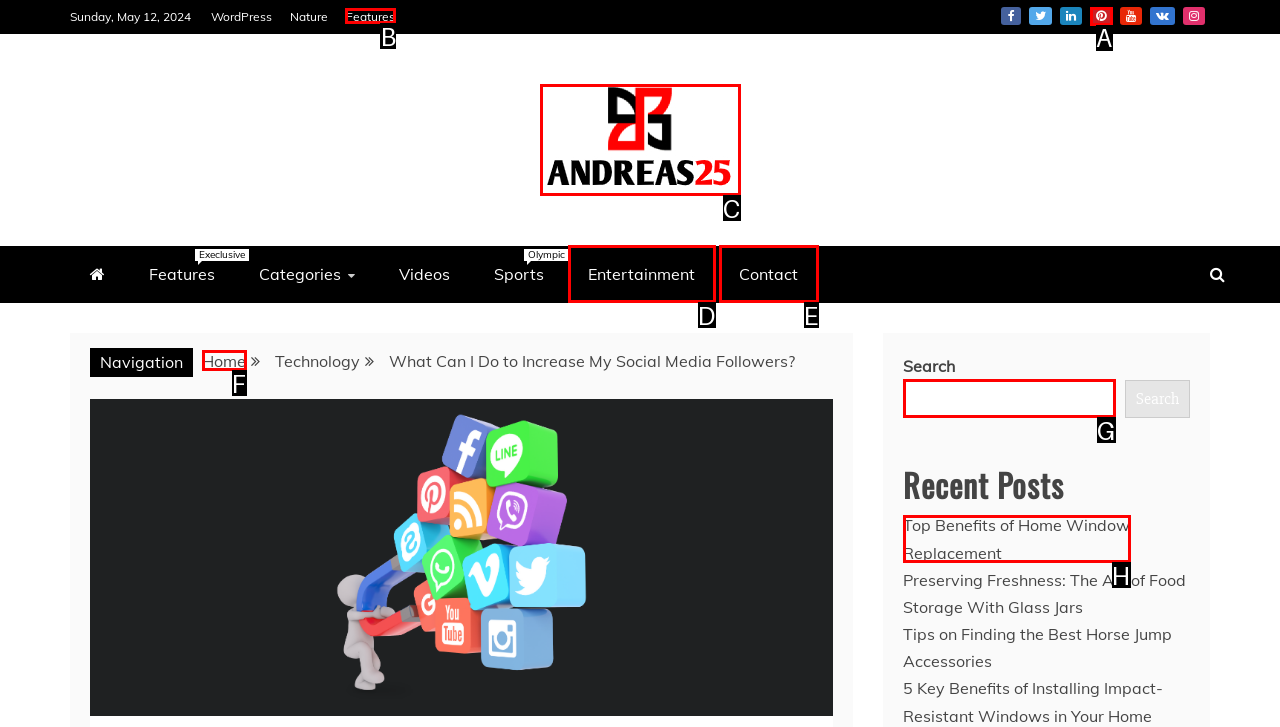From the options shown in the screenshot, tell me which lettered element I need to click to complete the task: Visit the Features page.

B